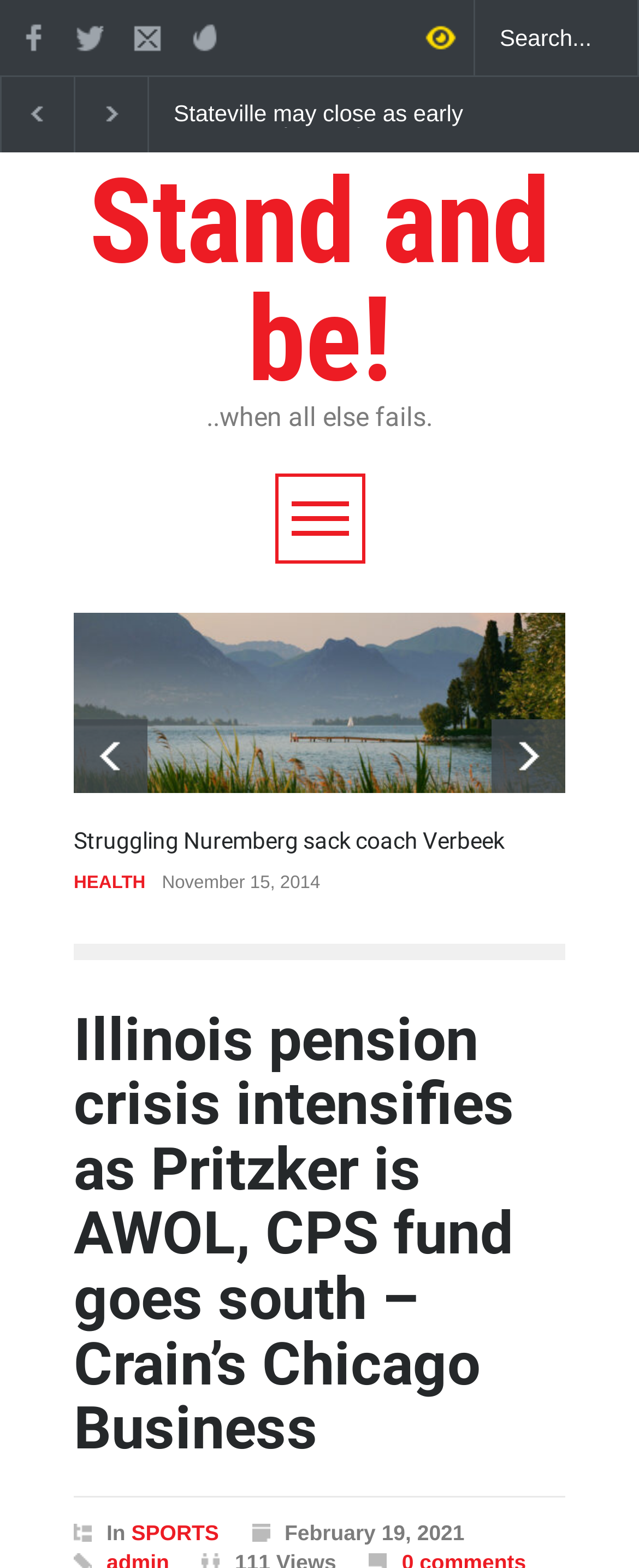Please respond to the question using a single word or phrase:
How many images are there on the webpage?

1